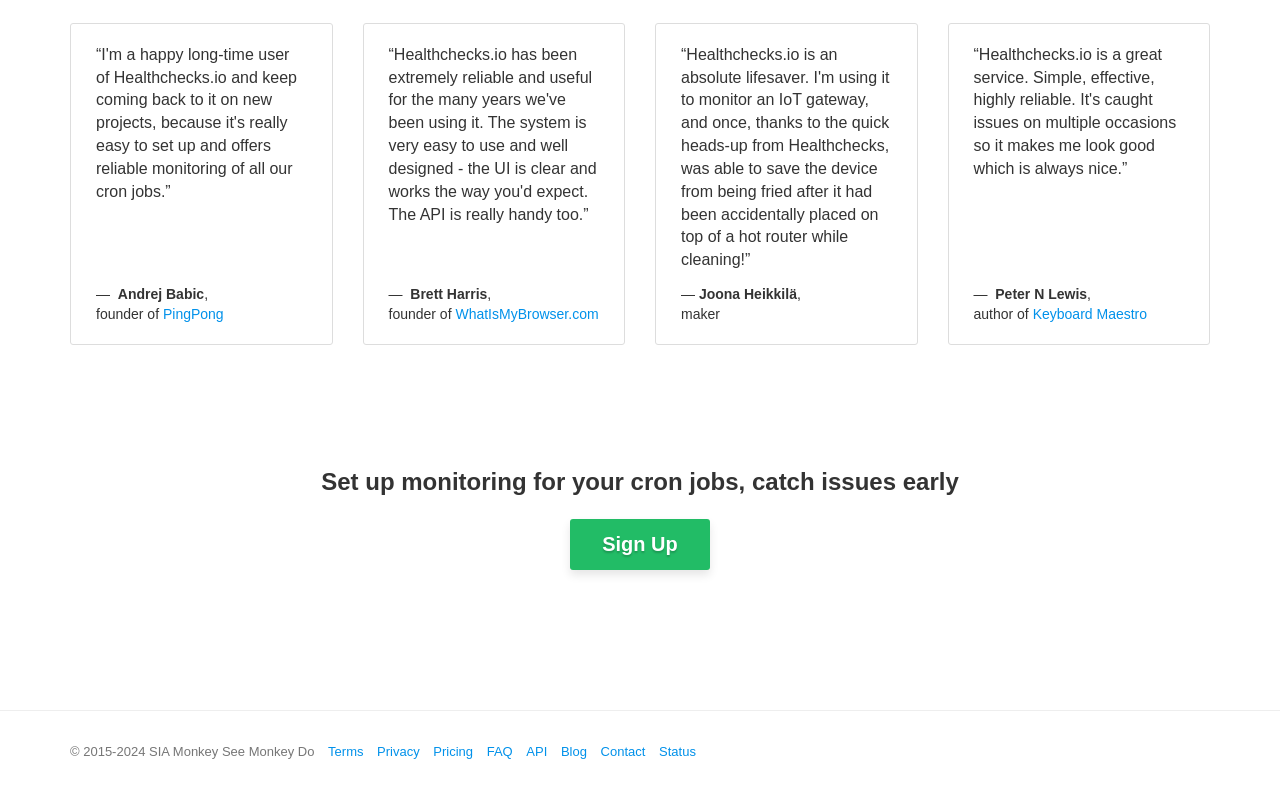Provide a one-word or short-phrase answer to the question:
What is the name of the founder of PingPong?

Andrej Babic